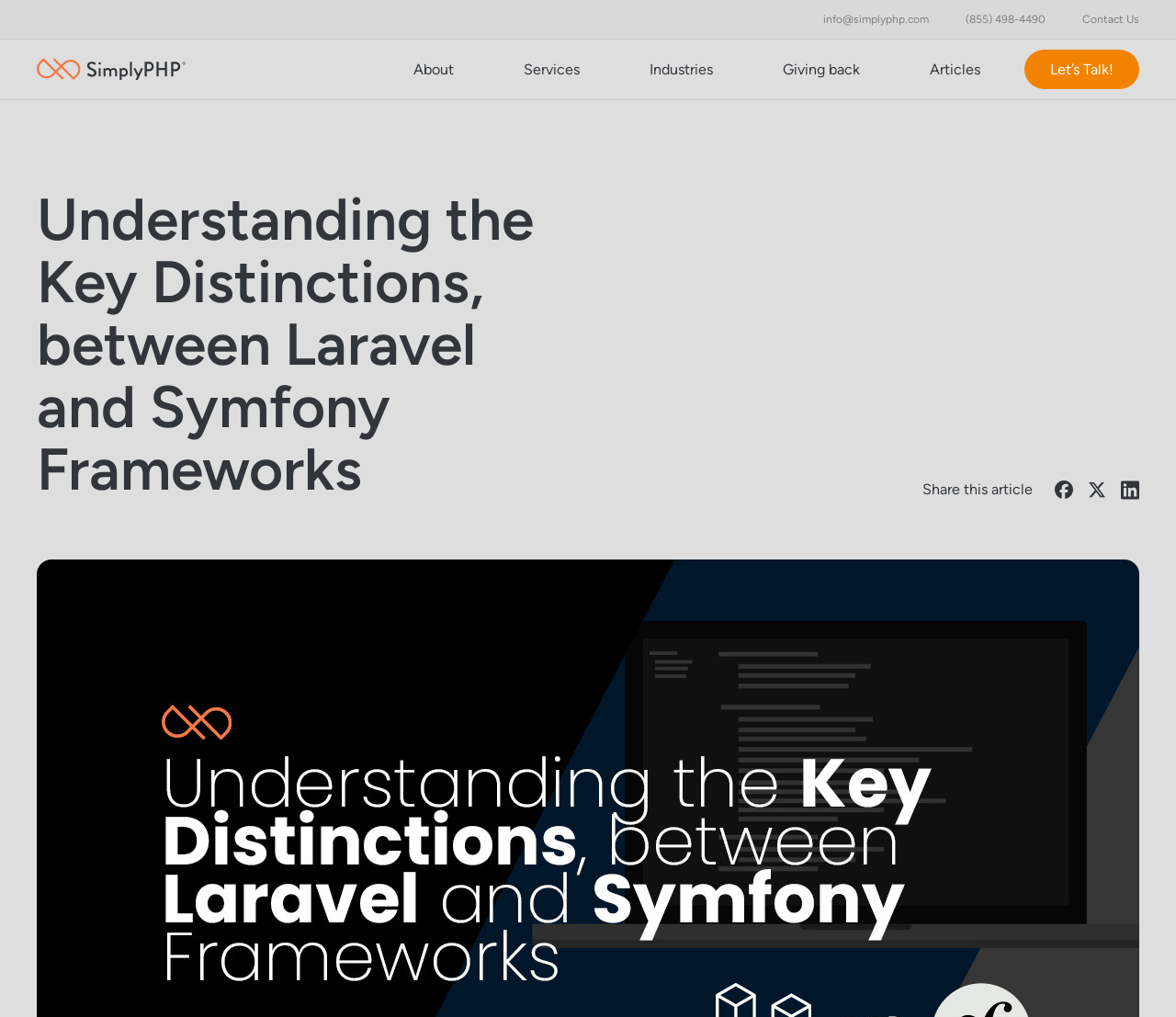Determine the primary headline of the webpage.

Understanding the Key Distinctions, between Laravel and Symfony Frameworks